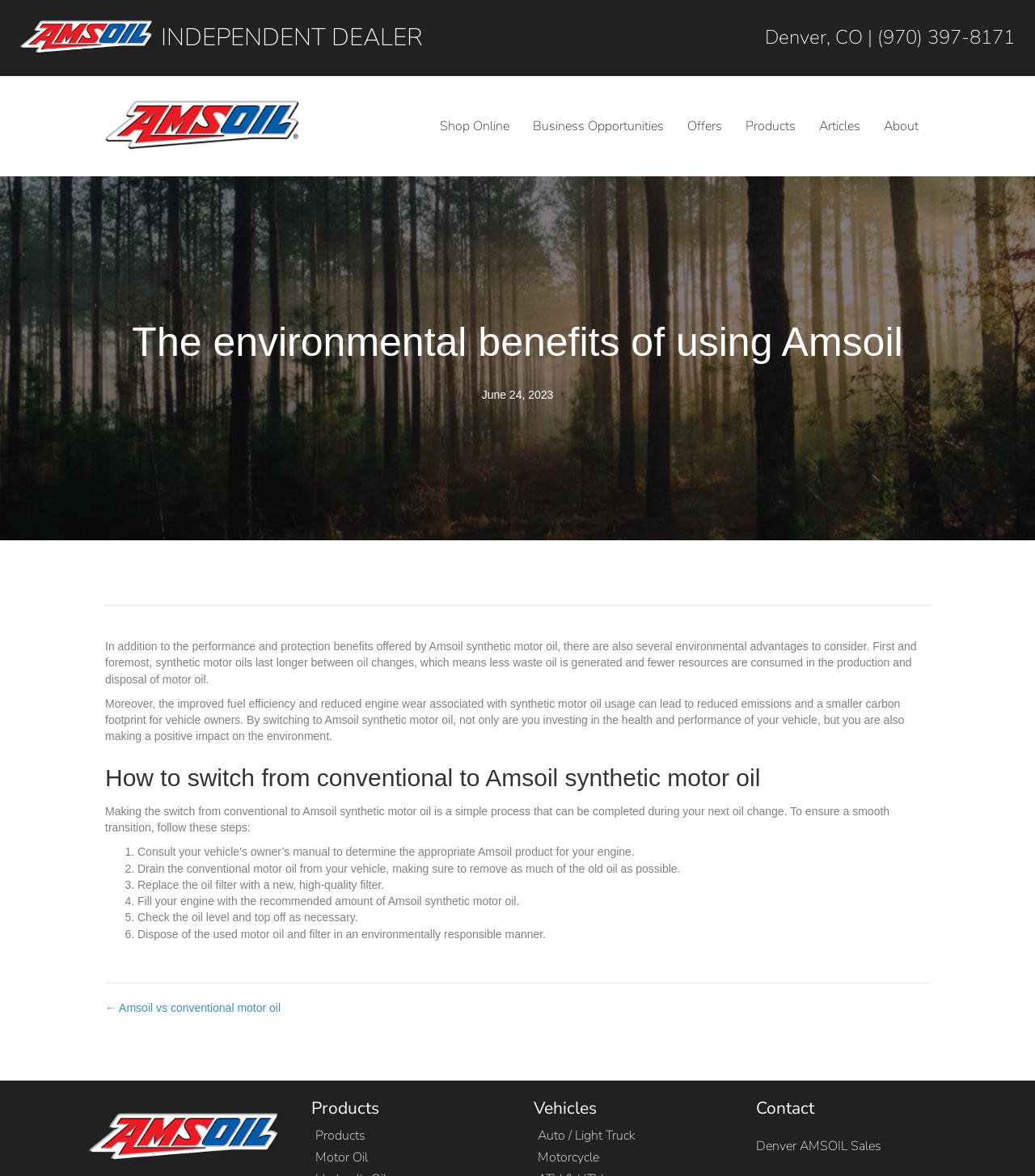Identify the bounding box of the HTML element described here: "Products". Provide the coordinates as four float numbers between 0 and 1: [left, top, right, bottom].

[0.301, 0.957, 0.484, 0.974]